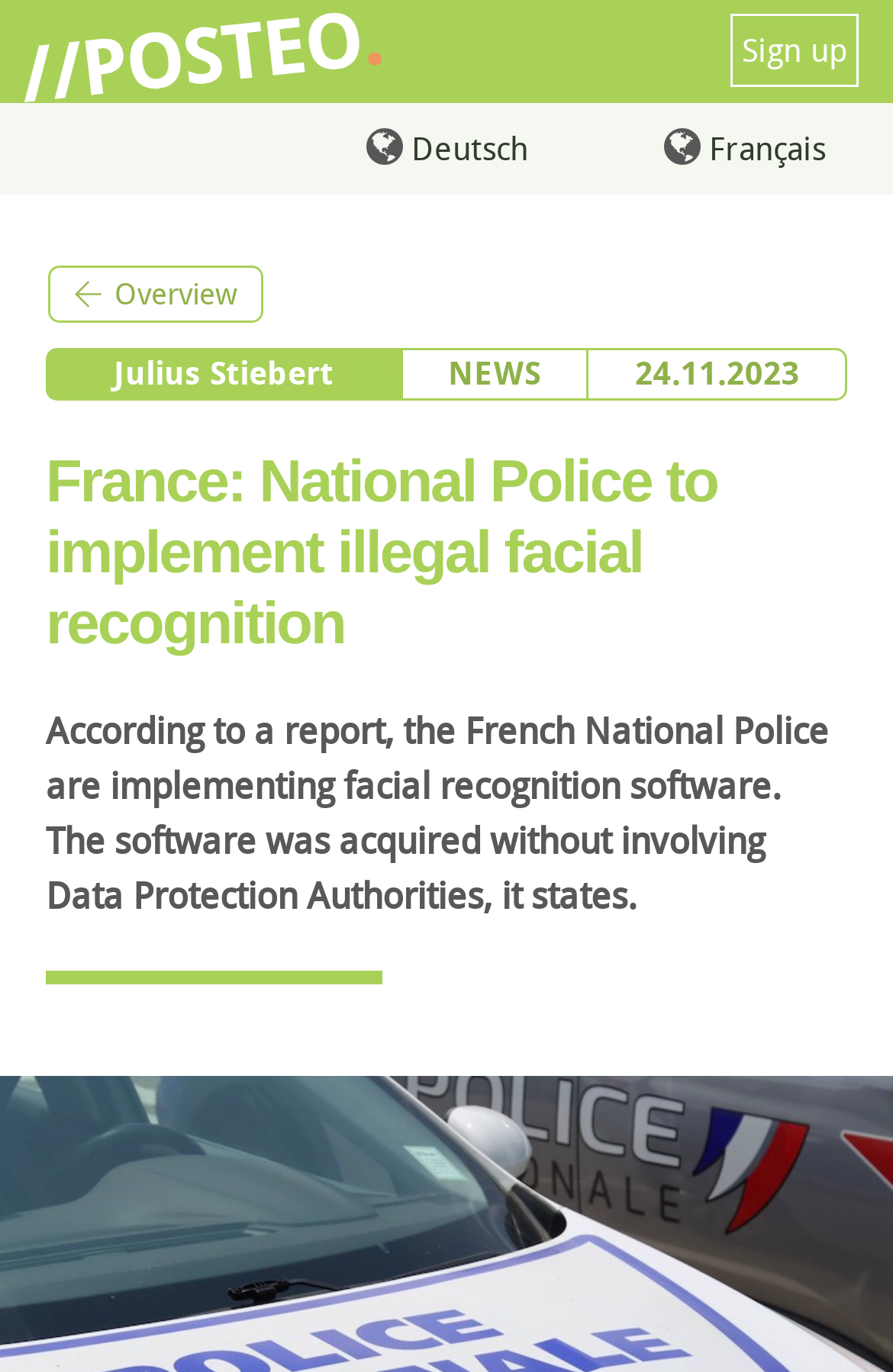Who wrote the article?
Give a one-word or short phrase answer based on the image.

Julius Stiebert